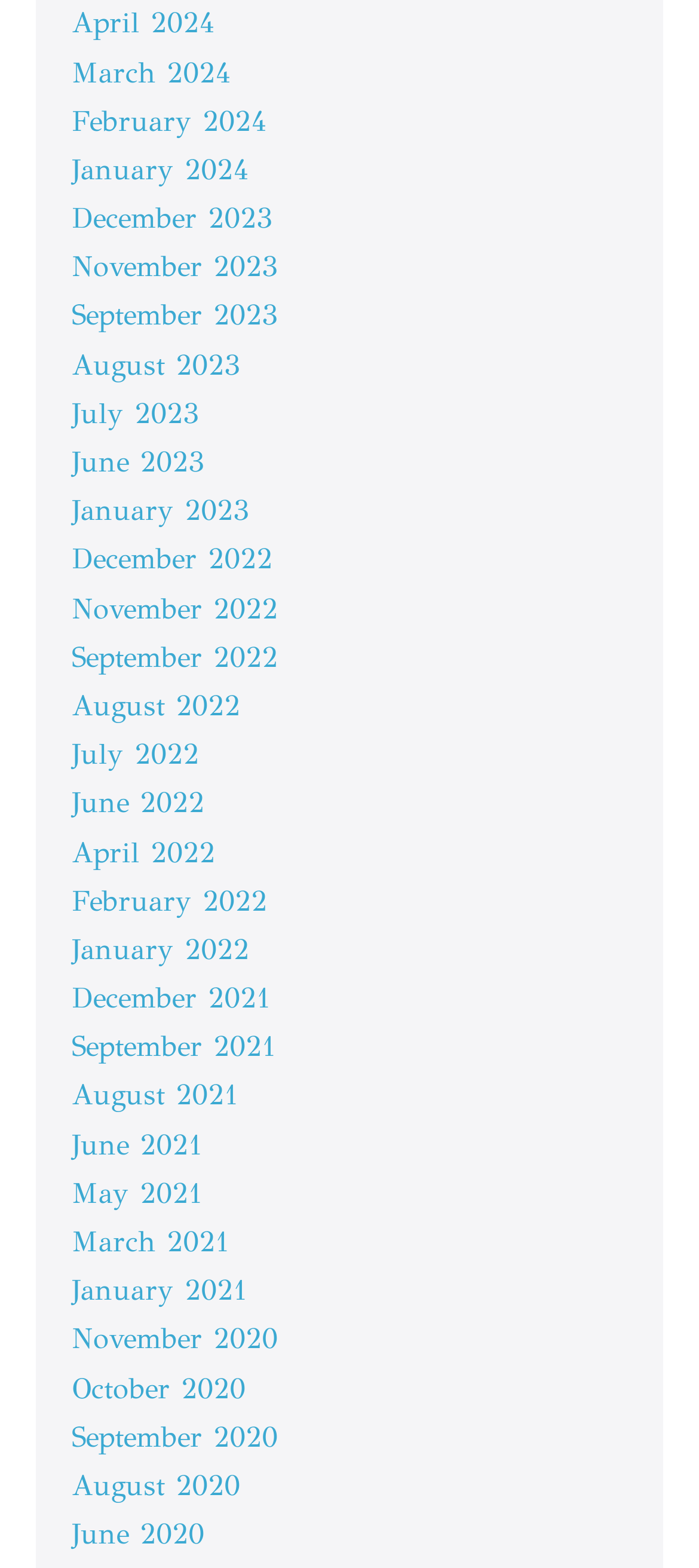Identify the bounding box coordinates of the region I need to click to complete this instruction: "check June 2021".

[0.103, 0.719, 0.29, 0.74]